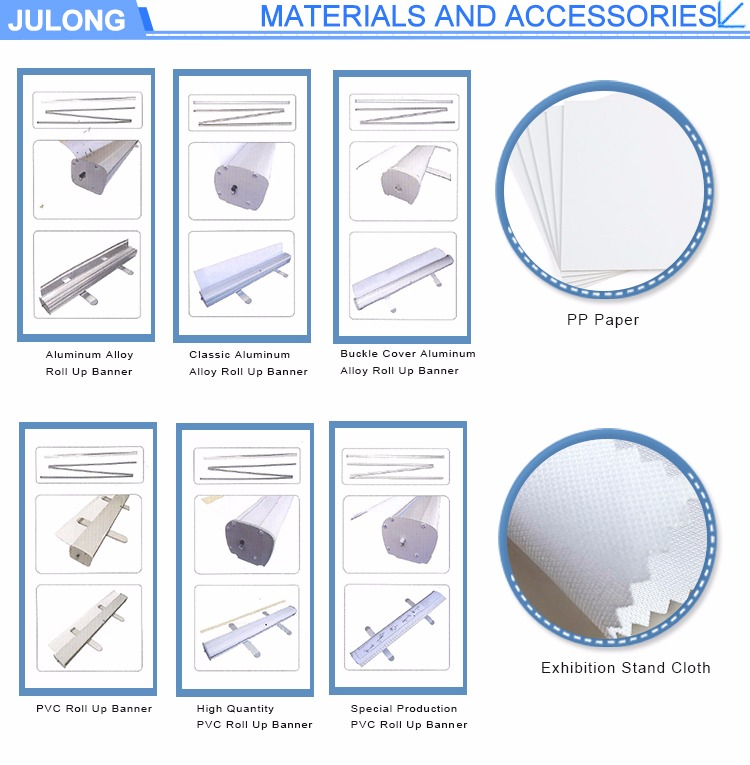How many circular icons are in the corners of the image?
Give a single word or phrase as your answer by examining the image.

Two